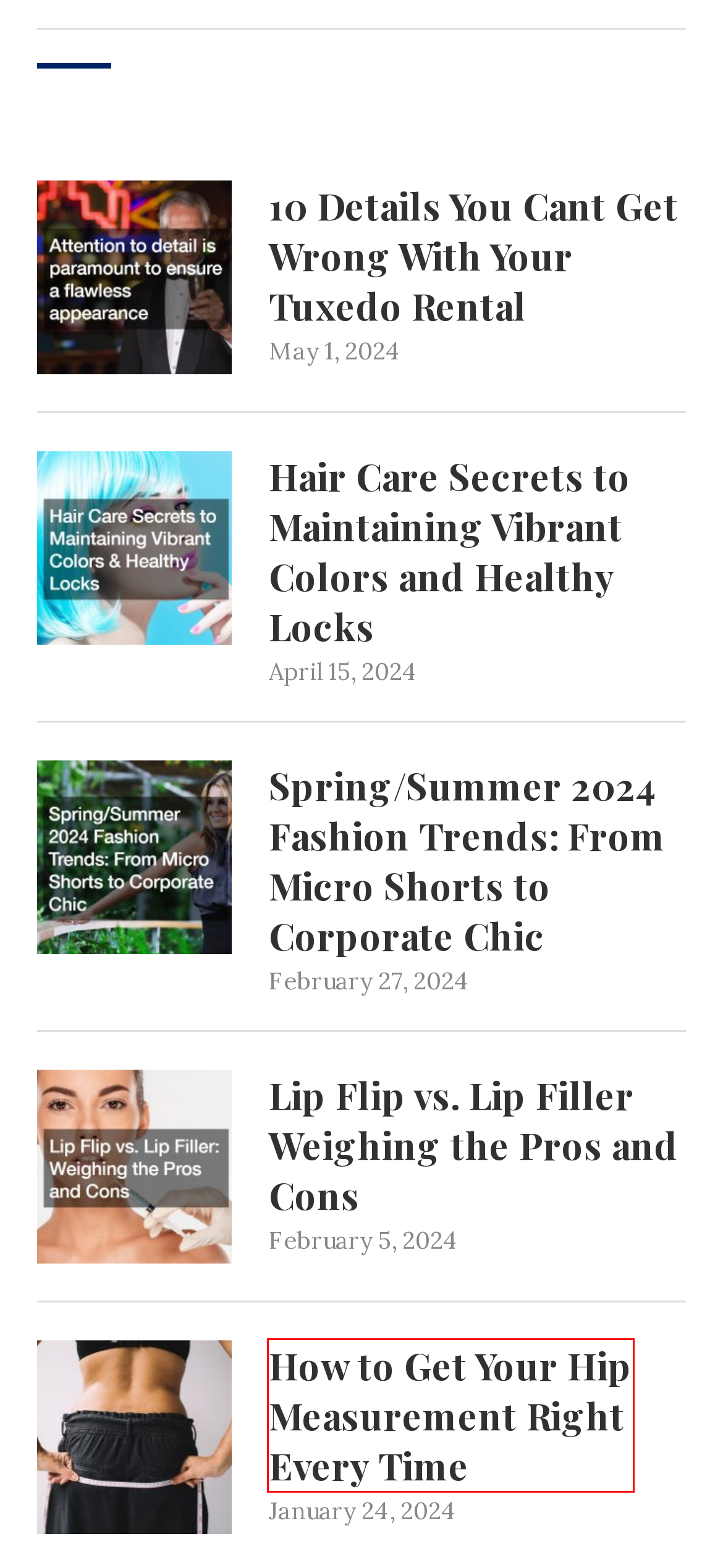After examining the screenshot of a webpage with a red bounding box, choose the most accurate webpage description that corresponds to the new page after clicking the element inside the red box. Here are the candidates:
A. 10 Details You Cant Get Wrong With Your Tuxedo Rental | Blue Line Style
B. Photoaging (Sun Damage) > Fact Sheets > Yale Medicine
C. 4 Rules You Shouldn't Forget About Skincare | Blue Line Style
D. Spring/Summer 2024 Fashion Trends: From Micro Shorts to Corporate Chic | Blue Line Style
E. Hair Care Secrets to Maintaining Vibrant Colors and Healthy Locks | Blue Line Style
F. May 20, 2022 | Blue Line Style
G. A Detailed Guide on Proper Hip Measurement | Blue Line Style
H. Lip Flip vs. Lip Filler Weighing the Pros and Cons | Blue Line Style

G